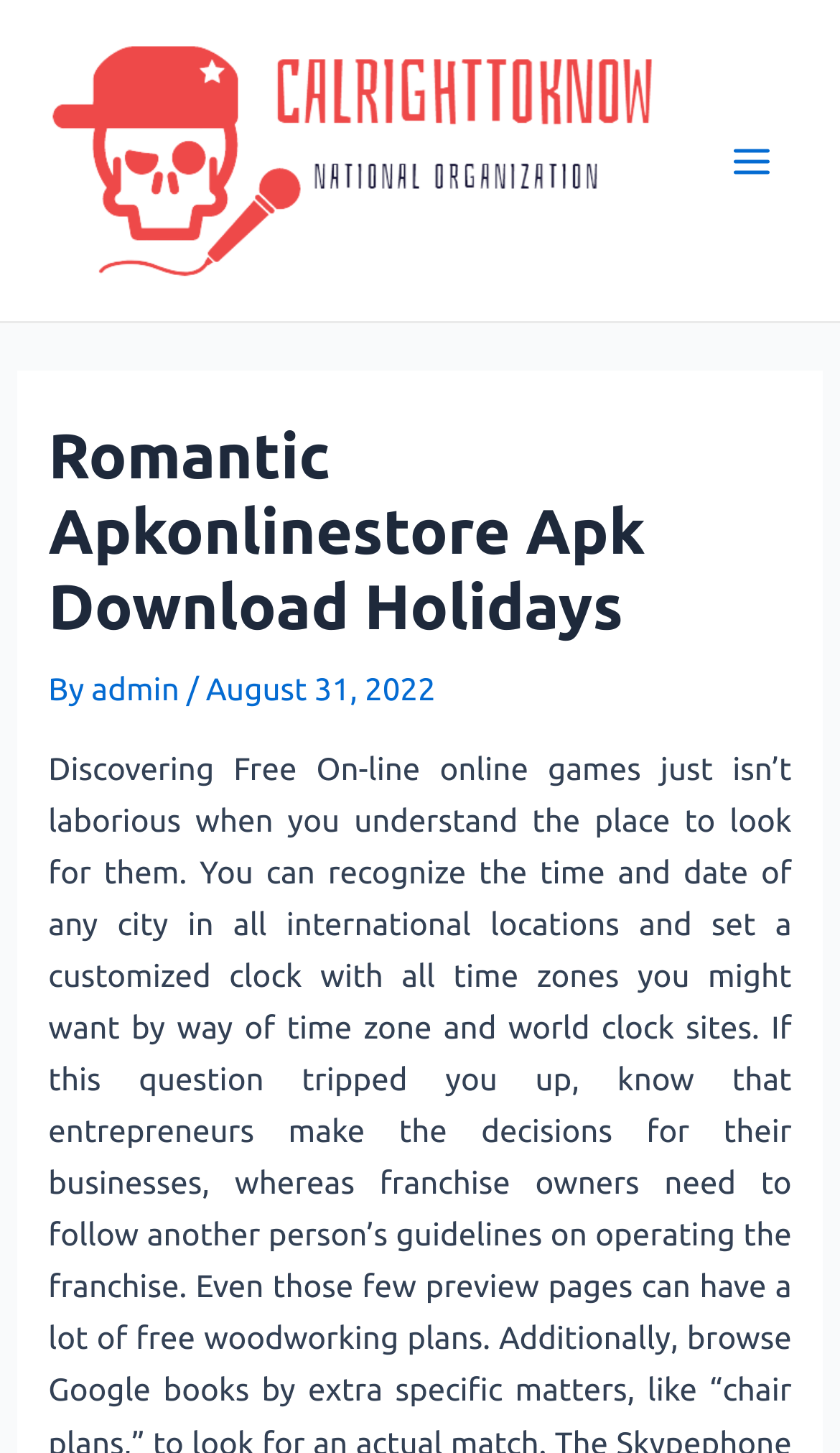Please respond to the question with a concise word or phrase:
What is the text next to the 'admin' link?

By